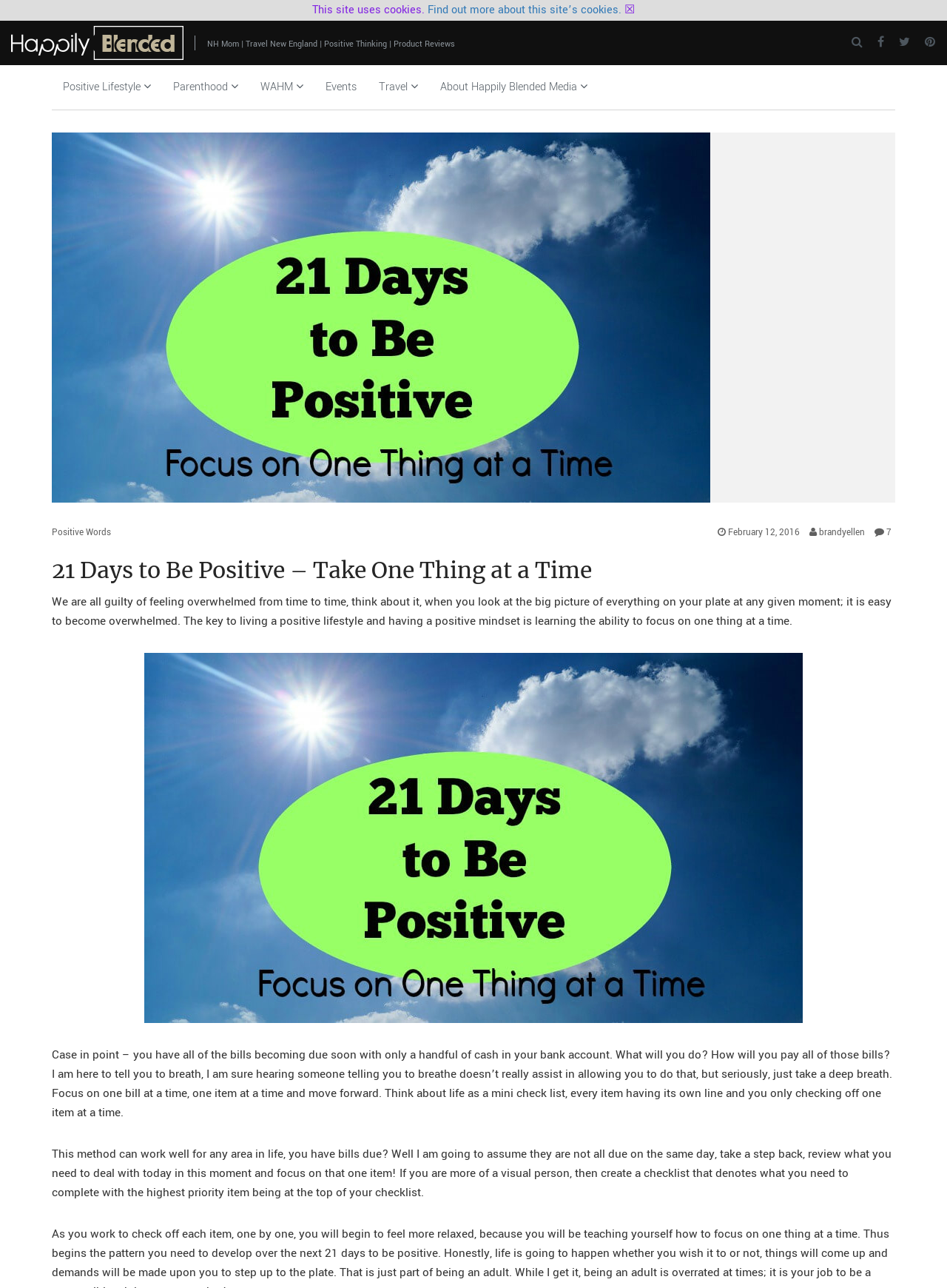Using the information in the image, give a comprehensive answer to the question: 
How many categories are listed in the top menu?

The top menu has links to different categories, including 'Positive Lifestyle', 'Parenthood', 'WAHM', 'Events', 'Travel', and 'About Happily Blended Media'. Counting these links, there are 6 categories listed.